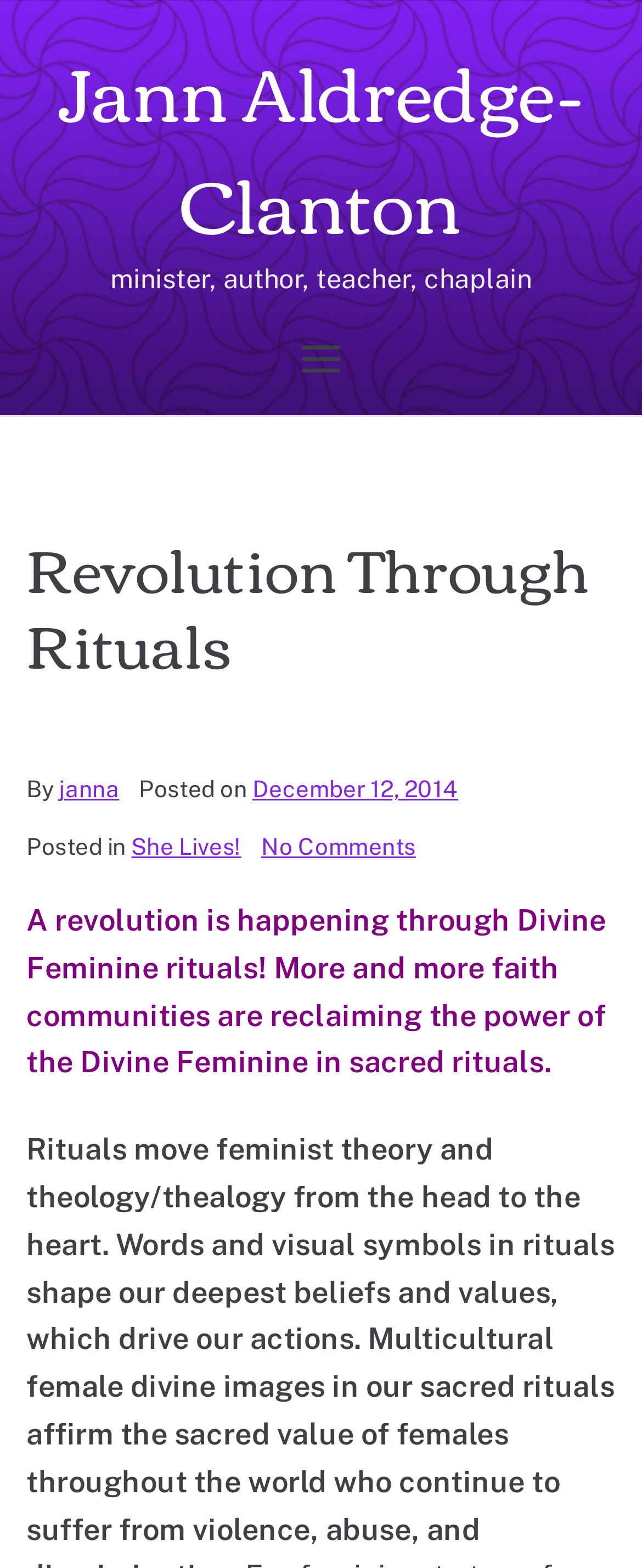Calculate the bounding box coordinates for the UI element based on the following description: "She Lives!". Ensure the coordinates are four float numbers between 0 and 1, i.e., [left, top, right, bottom].

[0.205, 0.531, 0.376, 0.548]